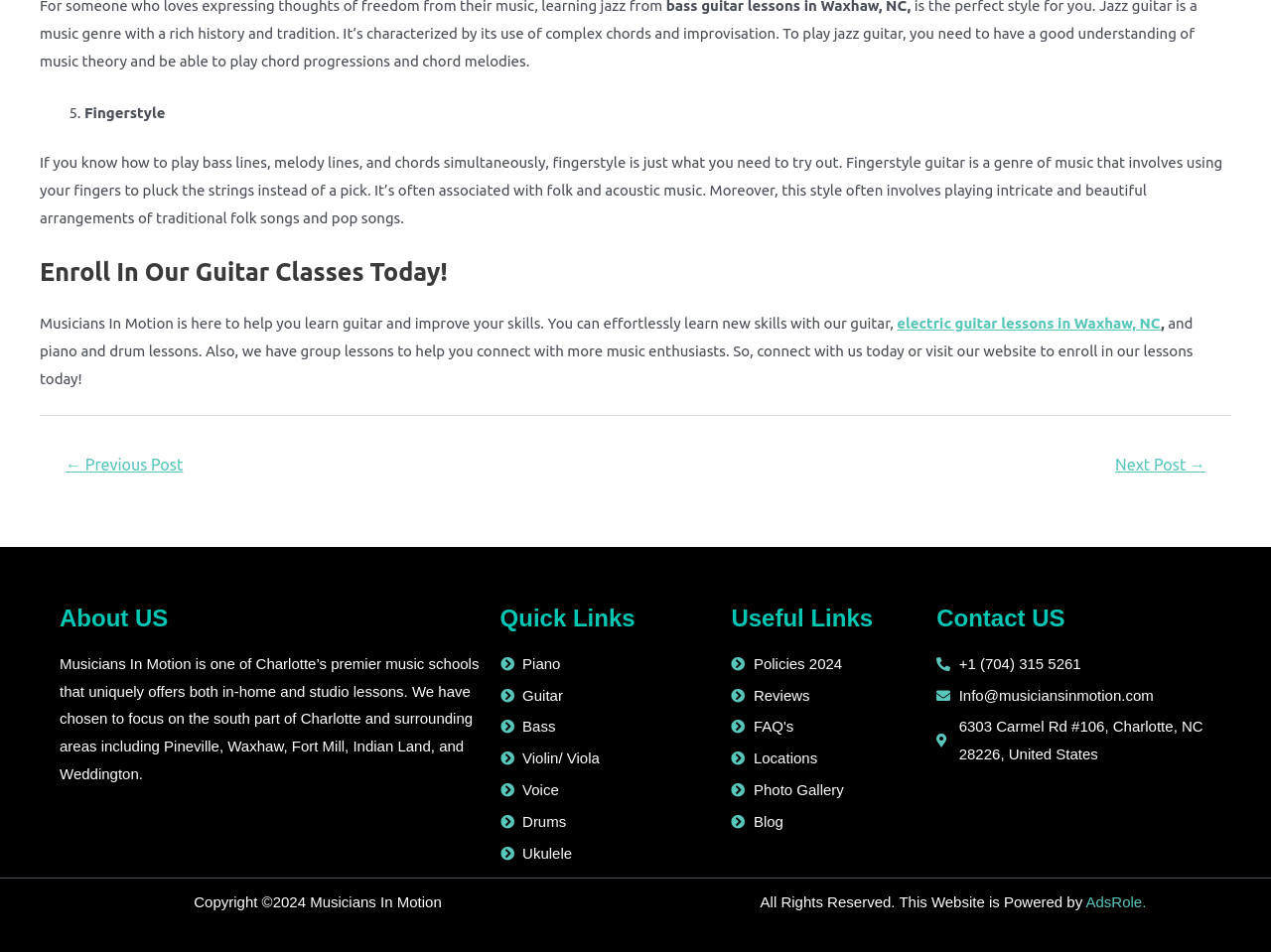Use a single word or phrase to answer this question: 
What is the phone number of Musicians In Motion?

+1 (704) 315 5261